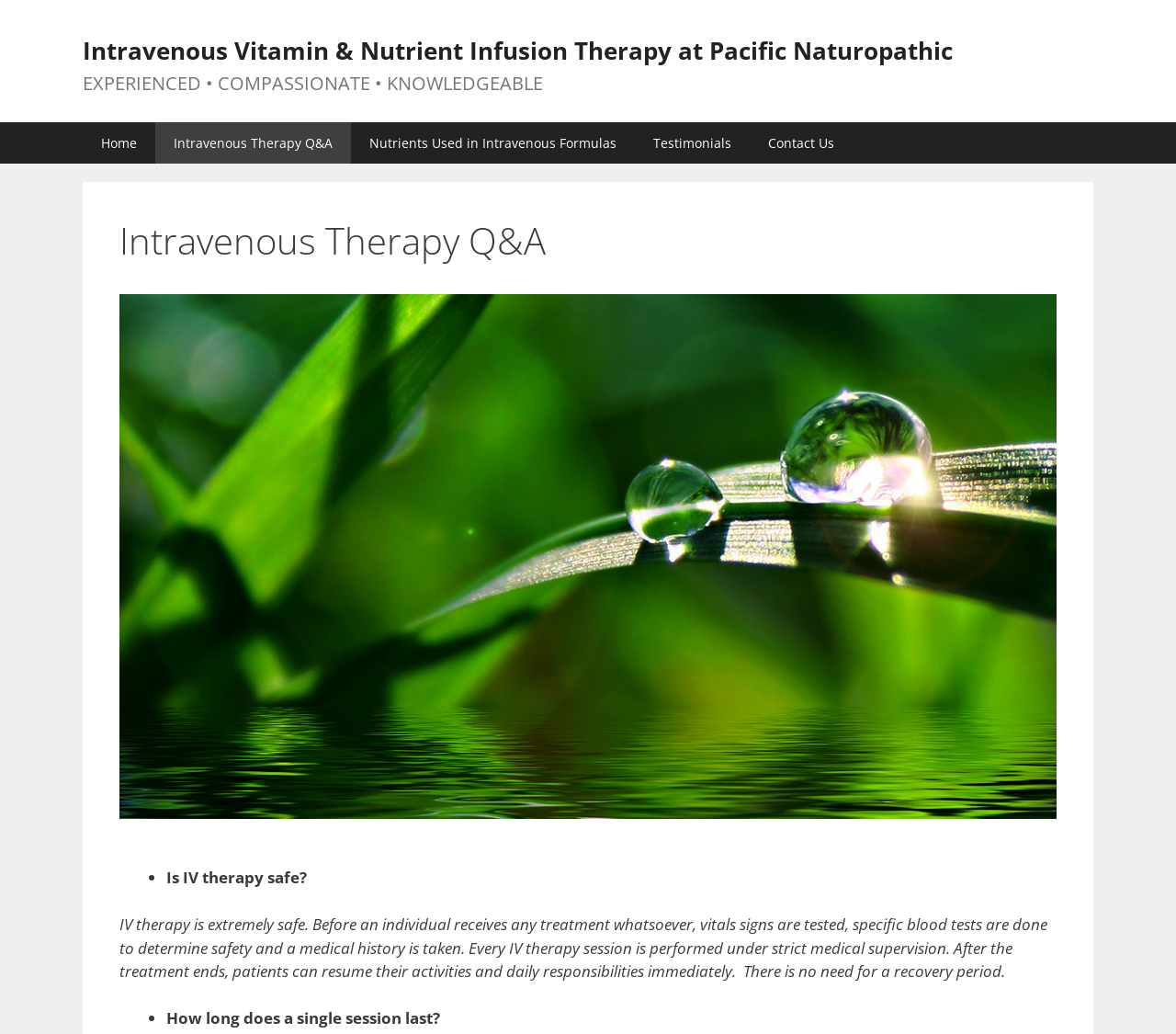How is IV therapy performed?
Give a one-word or short-phrase answer derived from the screenshot.

Under strict medical supervision